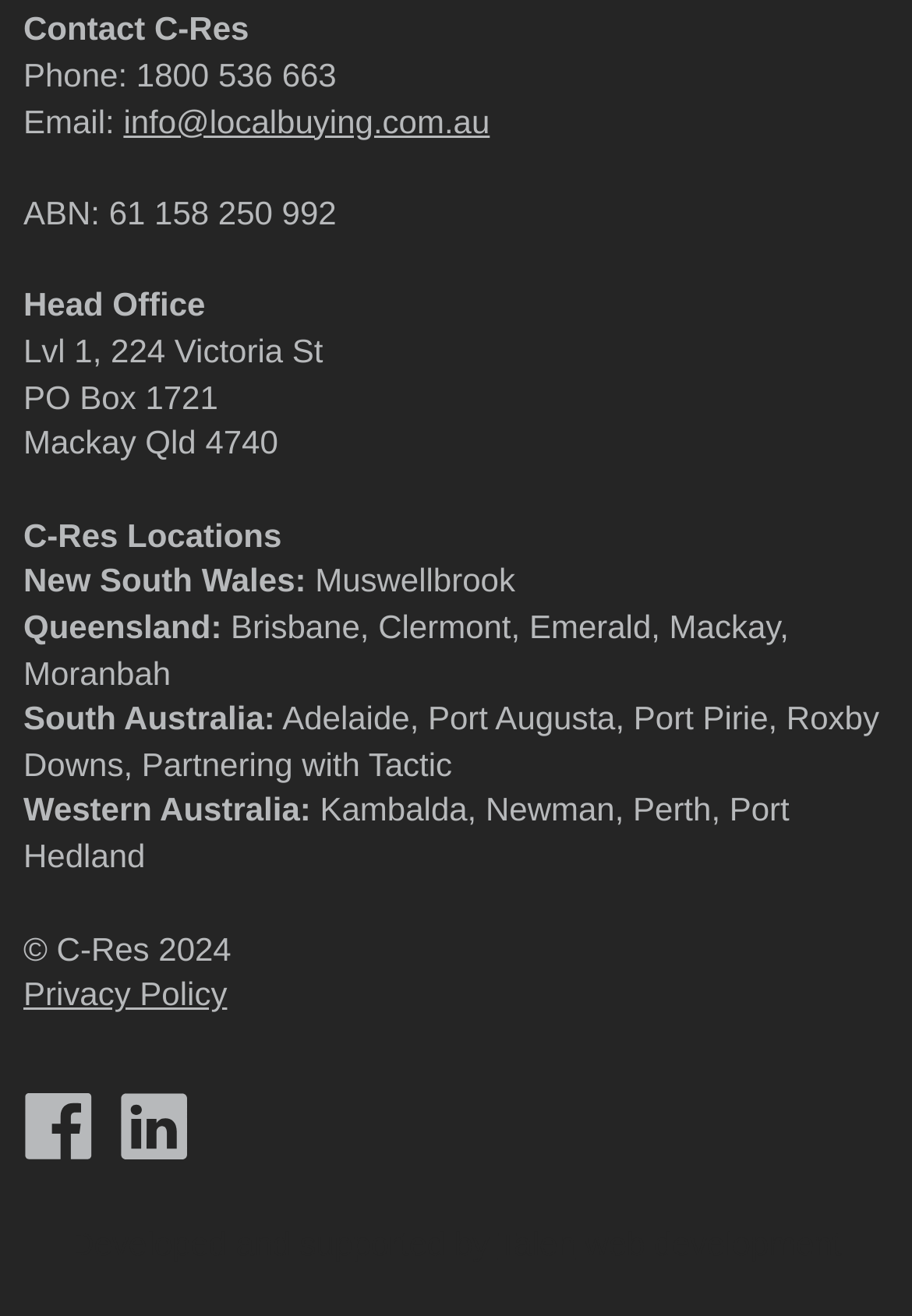What is the copyright year of C-Res?
Based on the content of the image, thoroughly explain and answer the question.

I found the copyright year by looking at the bottom of the page, where it says '© C-Res 2024'.